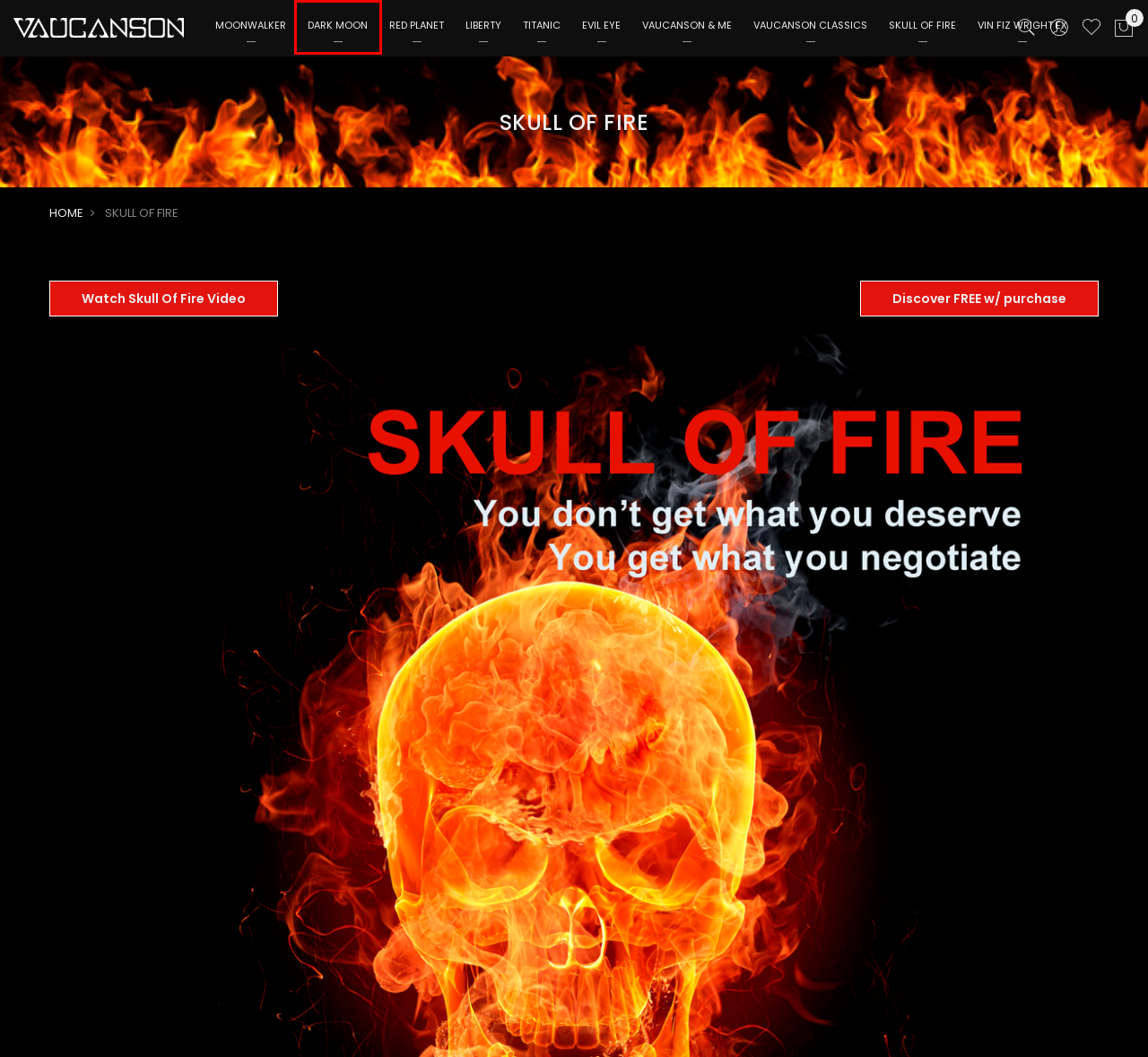Given a webpage screenshot featuring a red rectangle around a UI element, please determine the best description for the new webpage that appears after the element within the bounding box is clicked. The options are:
A. Customer Login
B. Red Planet
C. Dark Moon
D. Moonwalker
E. Vaucanson & me
F. Shopping Cart
G. Liberty
H. Vaucanson Classics

C